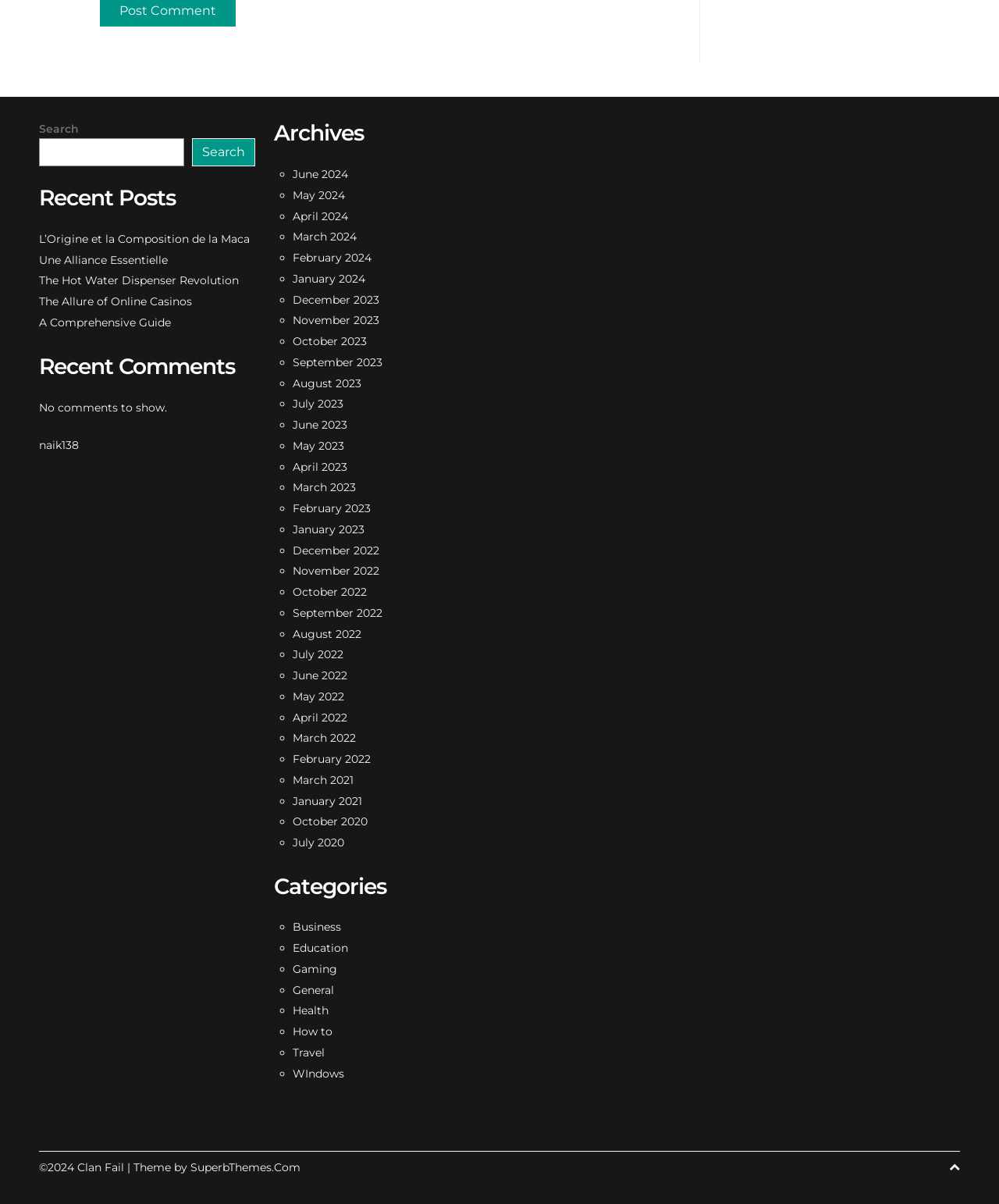Please identify the bounding box coordinates of the element's region that should be clicked to execute the following instruction: "Check recent comments". The bounding box coordinates must be four float numbers between 0 and 1, i.e., [left, top, right, bottom].

[0.039, 0.293, 0.255, 0.315]